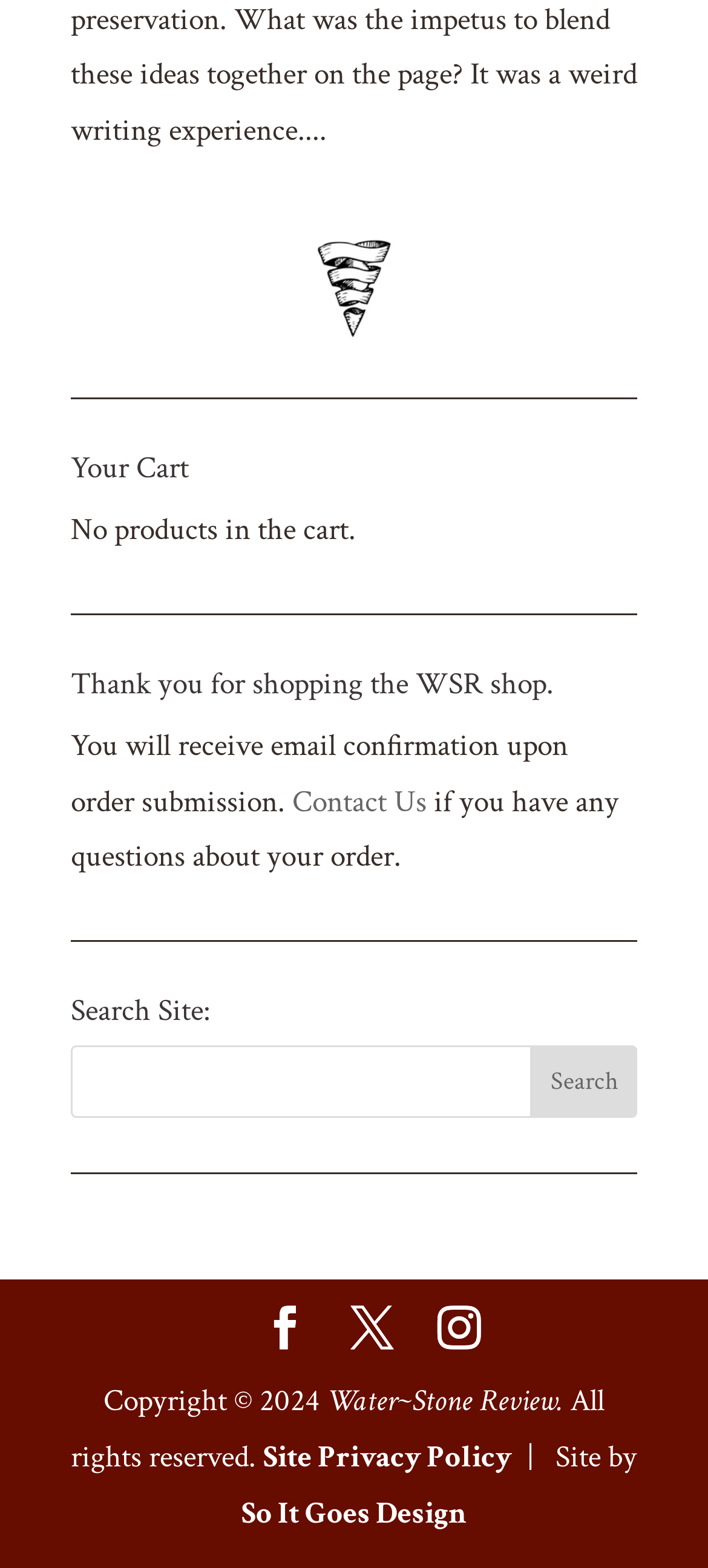What is the purpose of the search bar?
Look at the image and respond with a single word or a short phrase.

Search Site